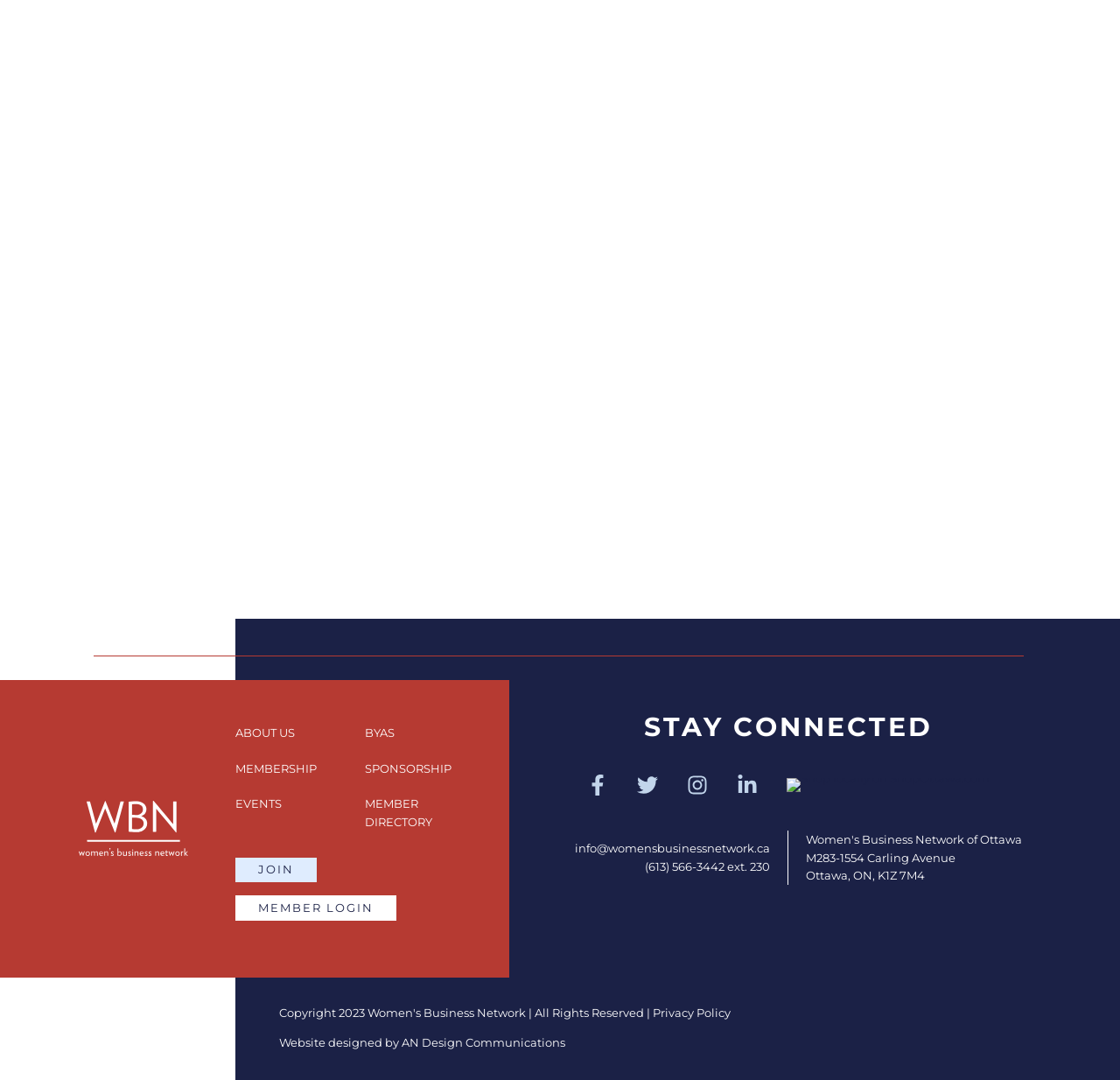What are the main sections of the website?
Use the information from the screenshot to give a comprehensive response to the question.

The main sections of the website can be found in the link elements that are horizontally aligned and have distinct bounding box coordinates, indicating they are separate sections. These sections are ABOUT US, MEMBERSHIP, EVENTS, BYAS, SPONSORSHIP, and MEMBER DIRECTORY.